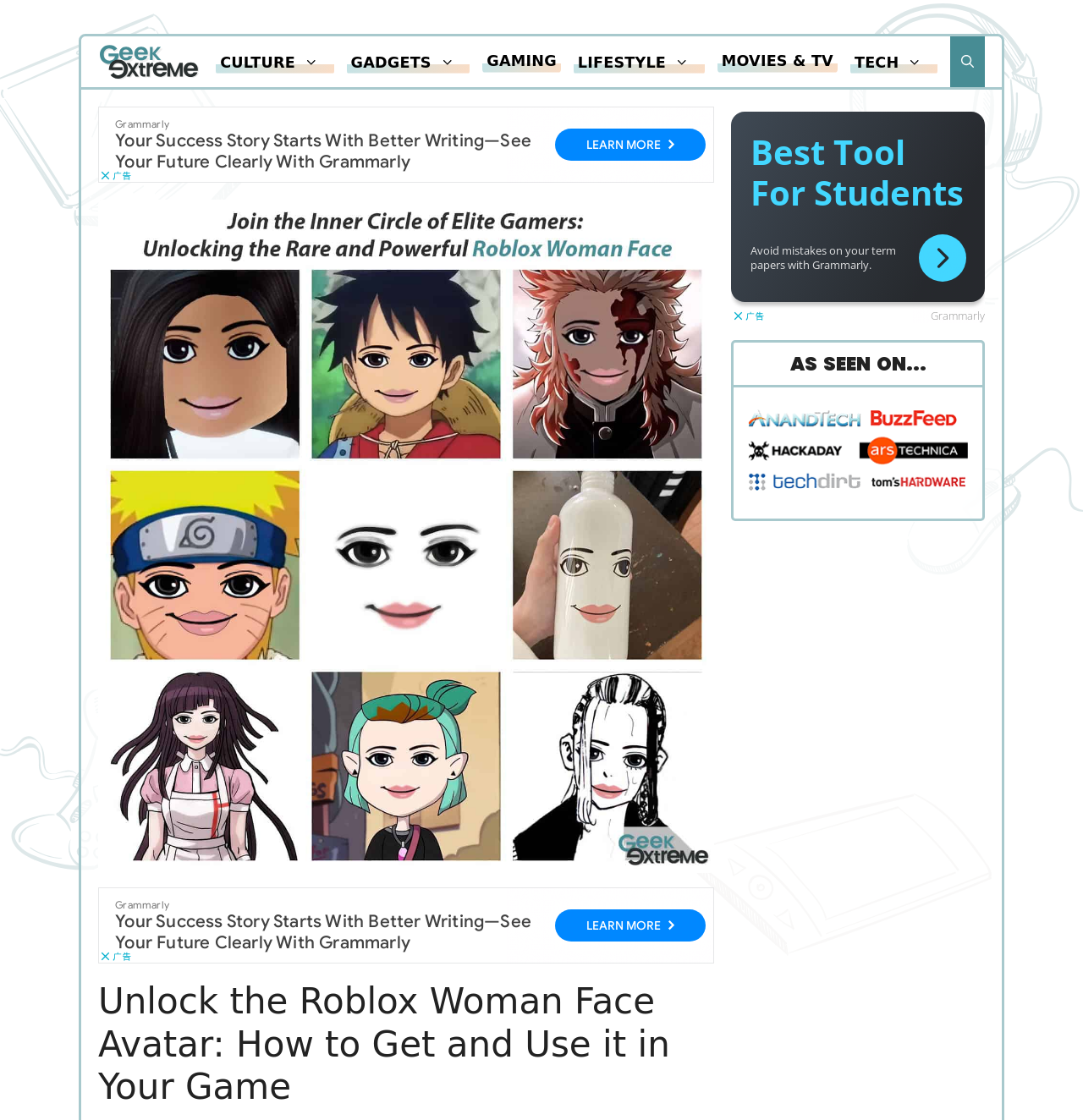Use a single word or phrase to respond to the question:
What is the topic of the main article?

Roblox Woman Face Avatar